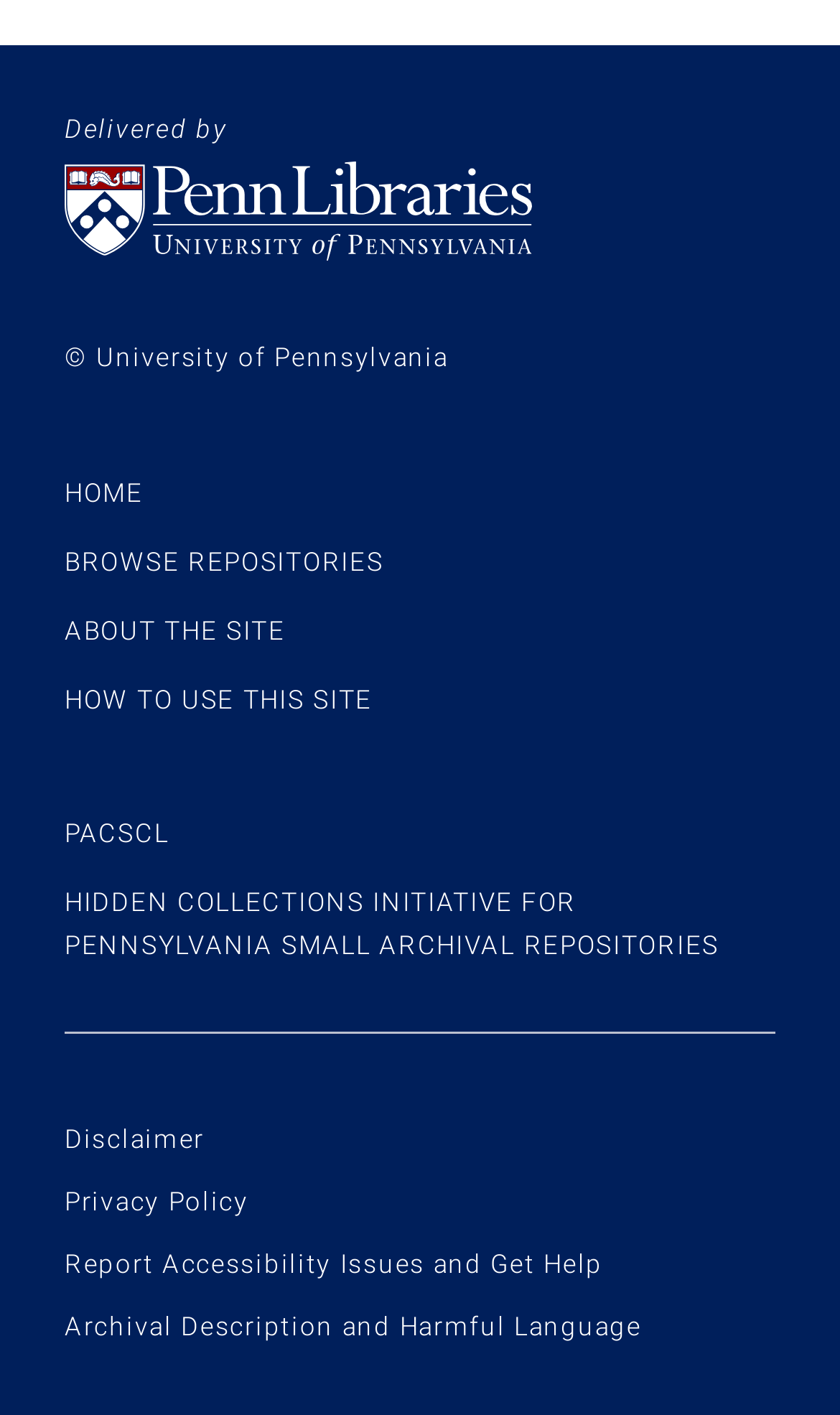Identify the bounding box coordinates of the clickable region required to complete the instruction: "Search in the forum". The coordinates should be given as four float numbers within the range of 0 and 1, i.e., [left, top, right, bottom].

None